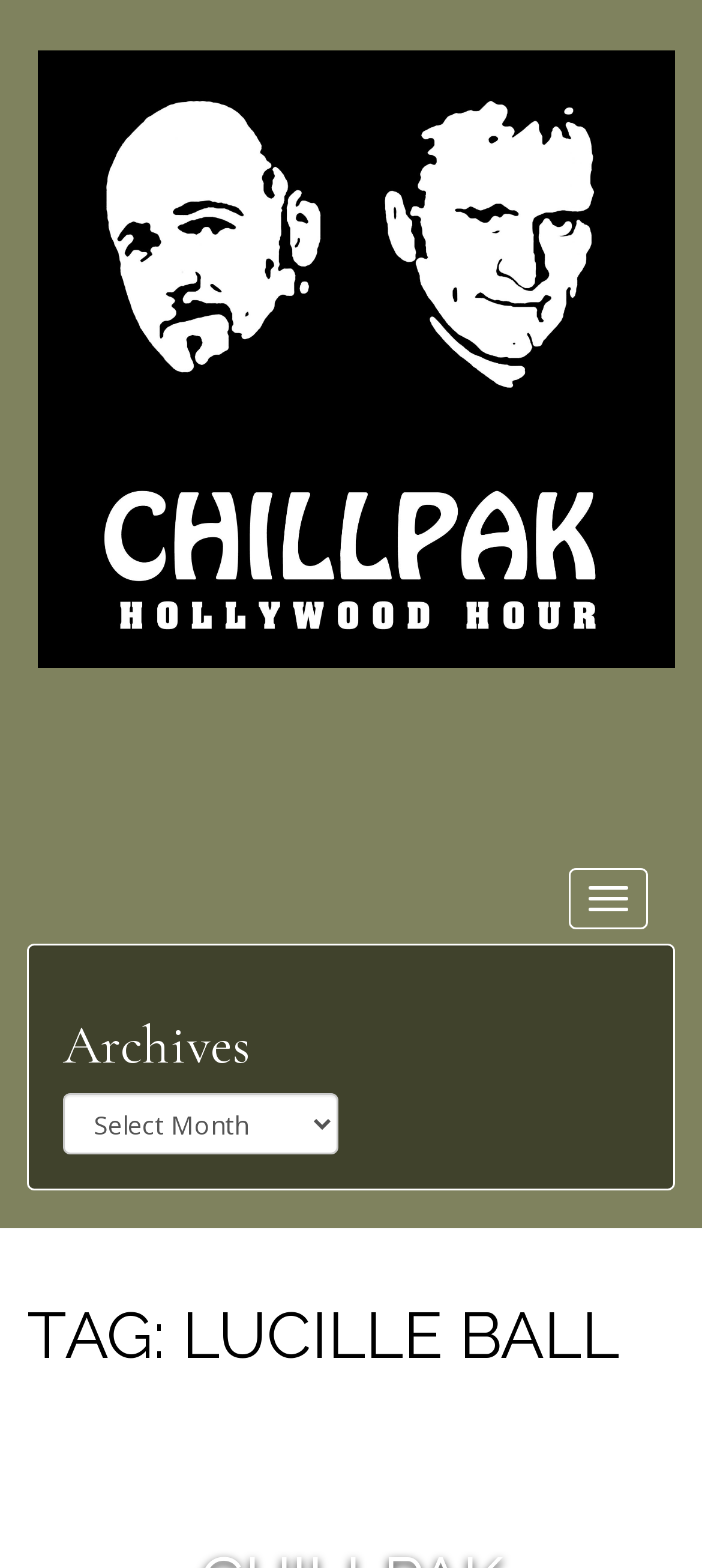Can you find and provide the title of the webpage?

CHILLPAK HOLLYWOOD HOUR – SEASON 3 EPISODE 55